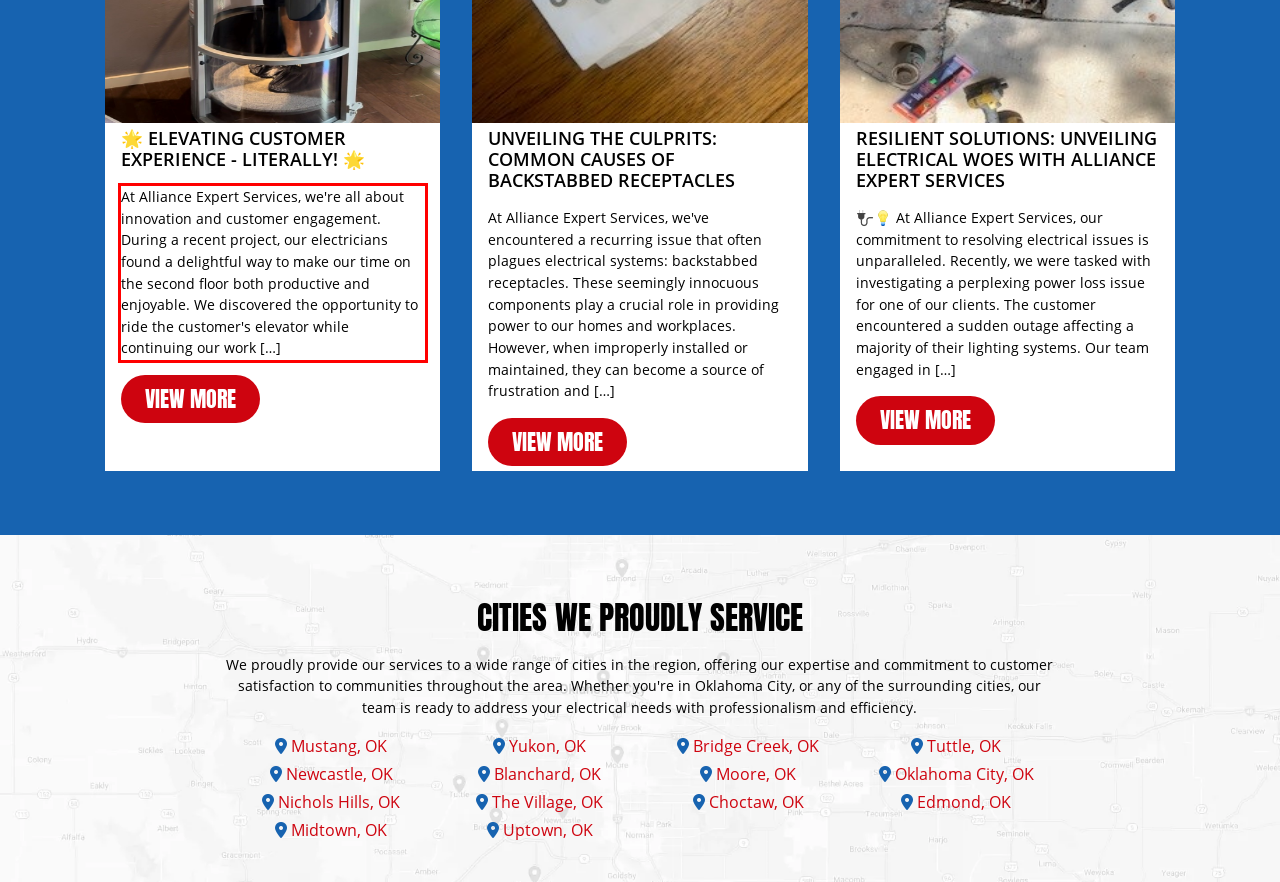With the given screenshot of a webpage, locate the red rectangle bounding box and extract the text content using OCR.

At Alliance Expert Services, we're all about innovation and customer engagement. During a recent project, our electricians found a delightful way to make our time on the second floor both productive and enjoyable. We discovered the opportunity to ride the customer's elevator while continuing our work […]